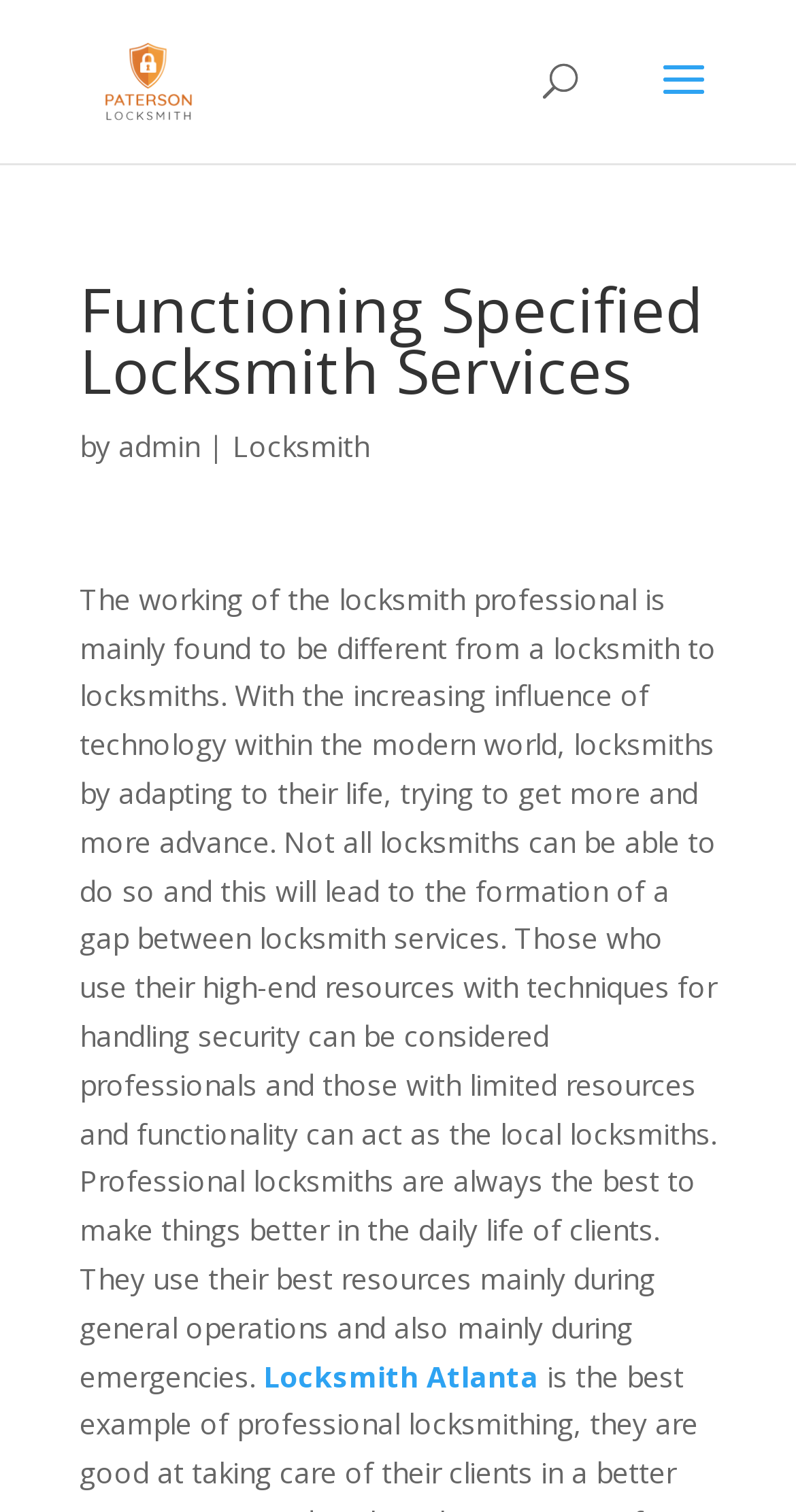Present a detailed account of what is displayed on the webpage.

The webpage is about locksmith services, specifically highlighting the differences between professional locksmiths and local locksmiths. At the top-left corner, there is a link and an image with the text "Locksmith Paterson, NJ | 07501". Below this, there is a search bar that spans across the top of the page. 

The main content of the page is divided into two sections. The first section has a heading that reads "Functioning Specified Locksmith Services" and is located at the top-center of the page. Below the heading, there is a line of text that includes links to "admin" and "Locksmith", separated by the text "by" and a vertical bar. 

The second section is a large block of text that explains the differences between professional locksmiths and local locksmiths. It describes how professional locksmiths use high-end resources and techniques to provide better services to clients, especially during emergencies. This text block is located below the heading and spans across the majority of the page. 

At the bottom of the page, there is a link to "Locksmith Atlanta". Overall, the page has a total of 5 links, 1 image, and 1 search bar.